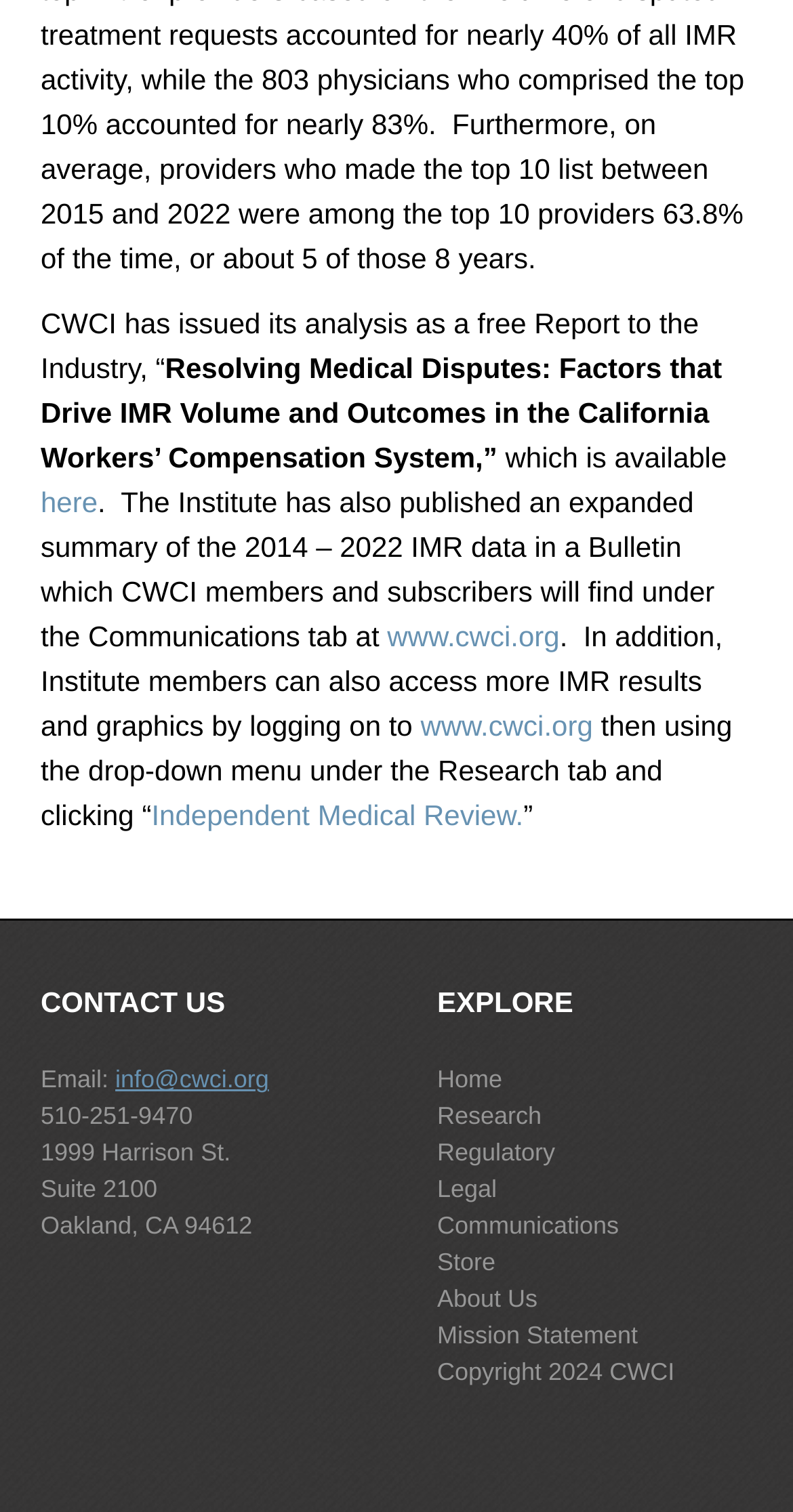Indicate the bounding box coordinates of the element that must be clicked to execute the instruction: "Access more IMR results and graphics". The coordinates should be given as four float numbers between 0 and 1, i.e., [left, top, right, bottom].

[0.53, 0.47, 0.748, 0.491]